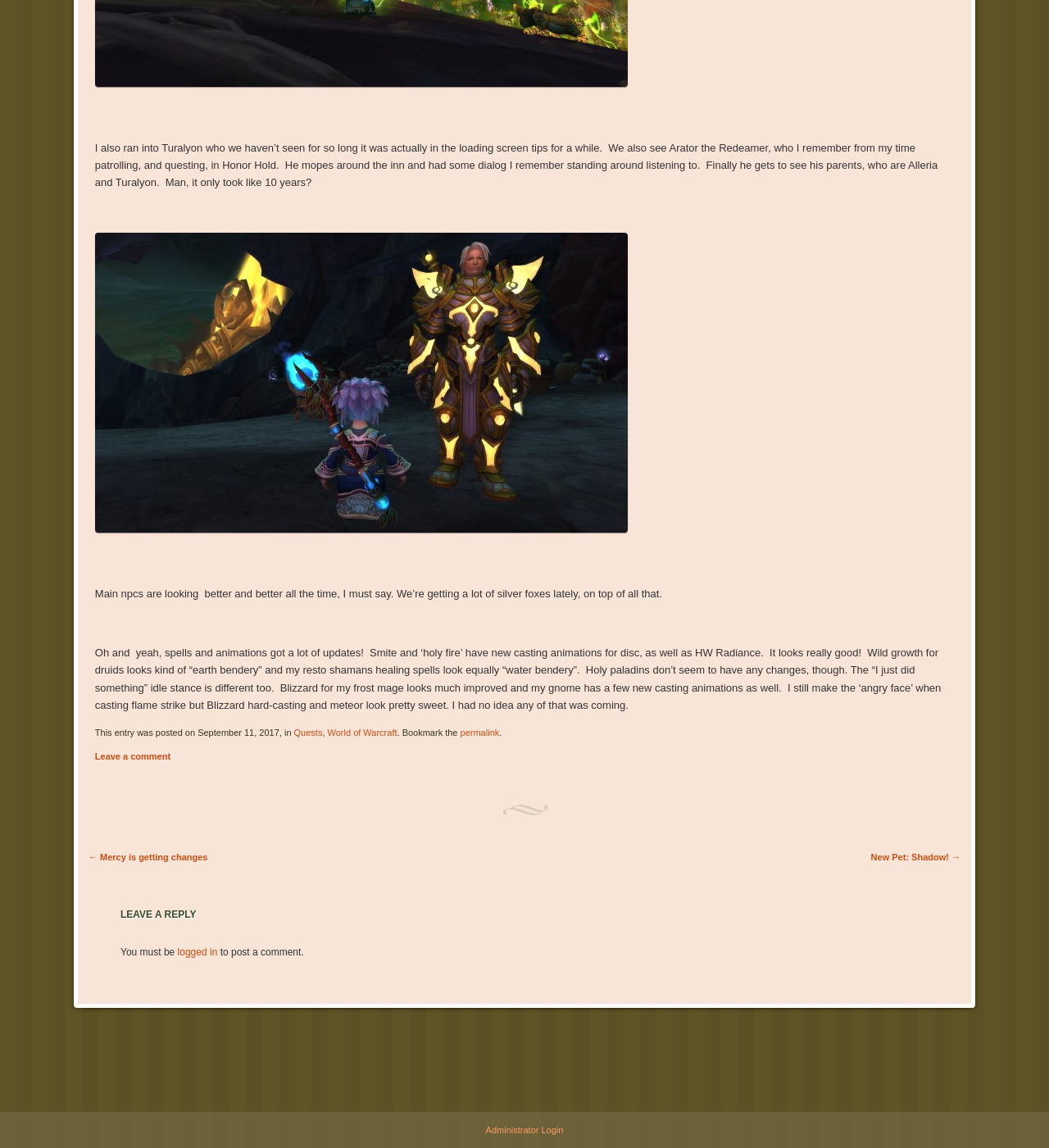Bounding box coordinates are specified in the format (top-left x, top-left y, bottom-right x, bottom-right y). All values are floating point numbers bounded between 0 and 1. Please provide the bounding box coordinate of the region this sentence describes: permalink

[0.439, 0.634, 0.476, 0.642]